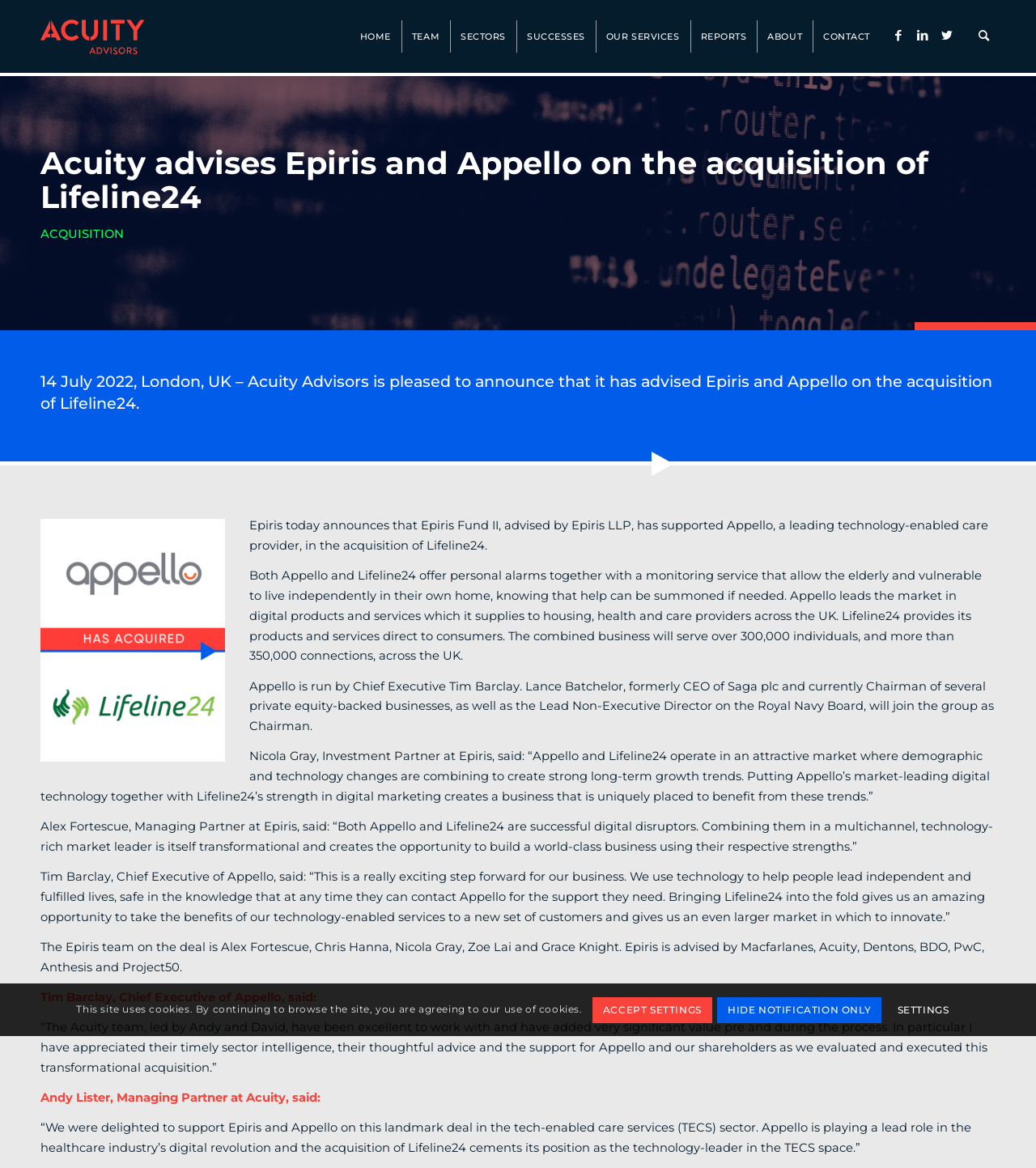Using the provided element description: "Hide notification only", identify the bounding box coordinates. The coordinates should be four floats between 0 and 1 in the order [left, top, right, bottom].

[0.692, 0.853, 0.851, 0.876]